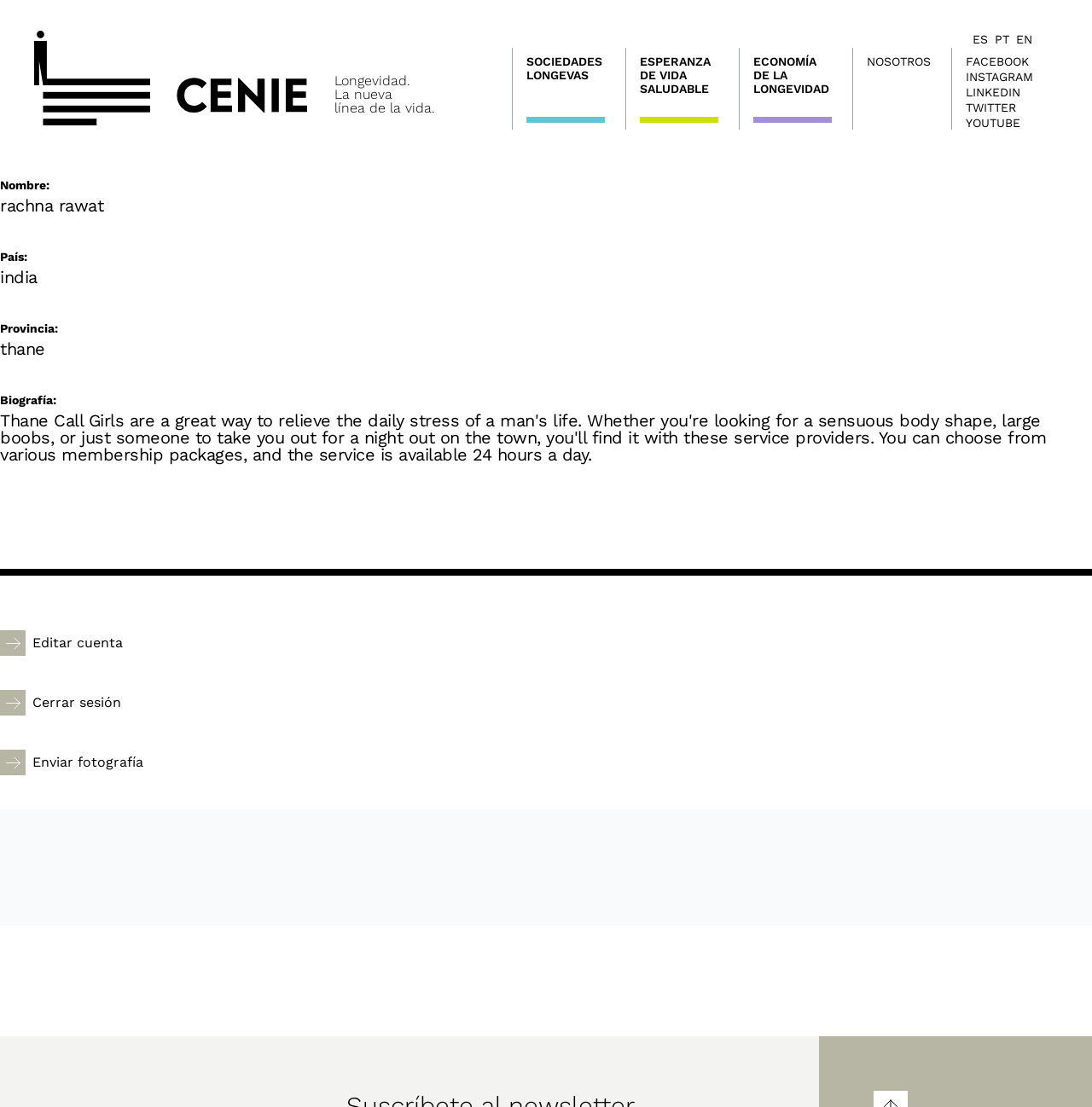Indicate the bounding box coordinates of the element that must be clicked to execute the instruction: "View SOCIEDADES LONGEVAS". The coordinates should be given as four float numbers between 0 and 1, i.e., [left, top, right, bottom].

[0.482, 0.049, 0.552, 0.074]